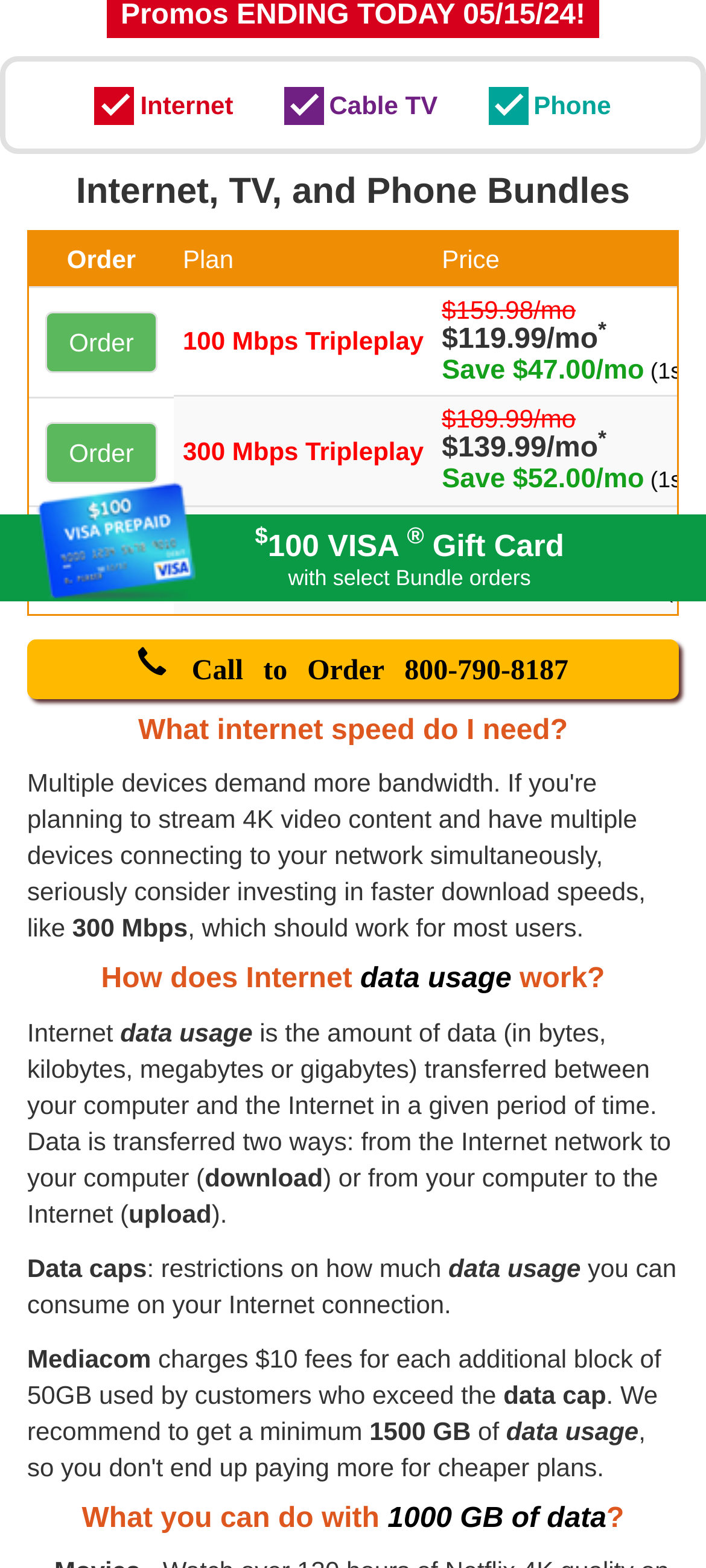Please determine the bounding box coordinates for the element with the description: "Order".

[0.064, 0.199, 0.223, 0.238]